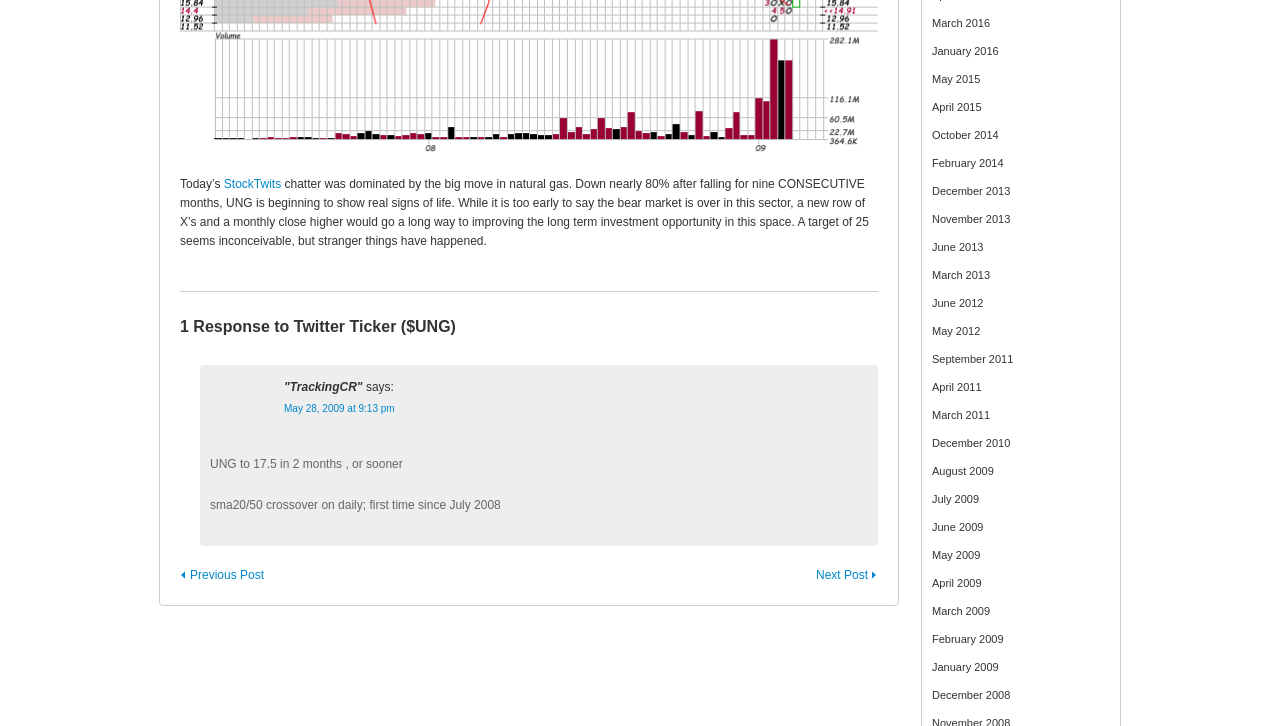Please provide the bounding box coordinates for the UI element as described: "StockTwits". The coordinates must be four floats between 0 and 1, represented as [left, top, right, bottom].

[0.175, 0.244, 0.22, 0.264]